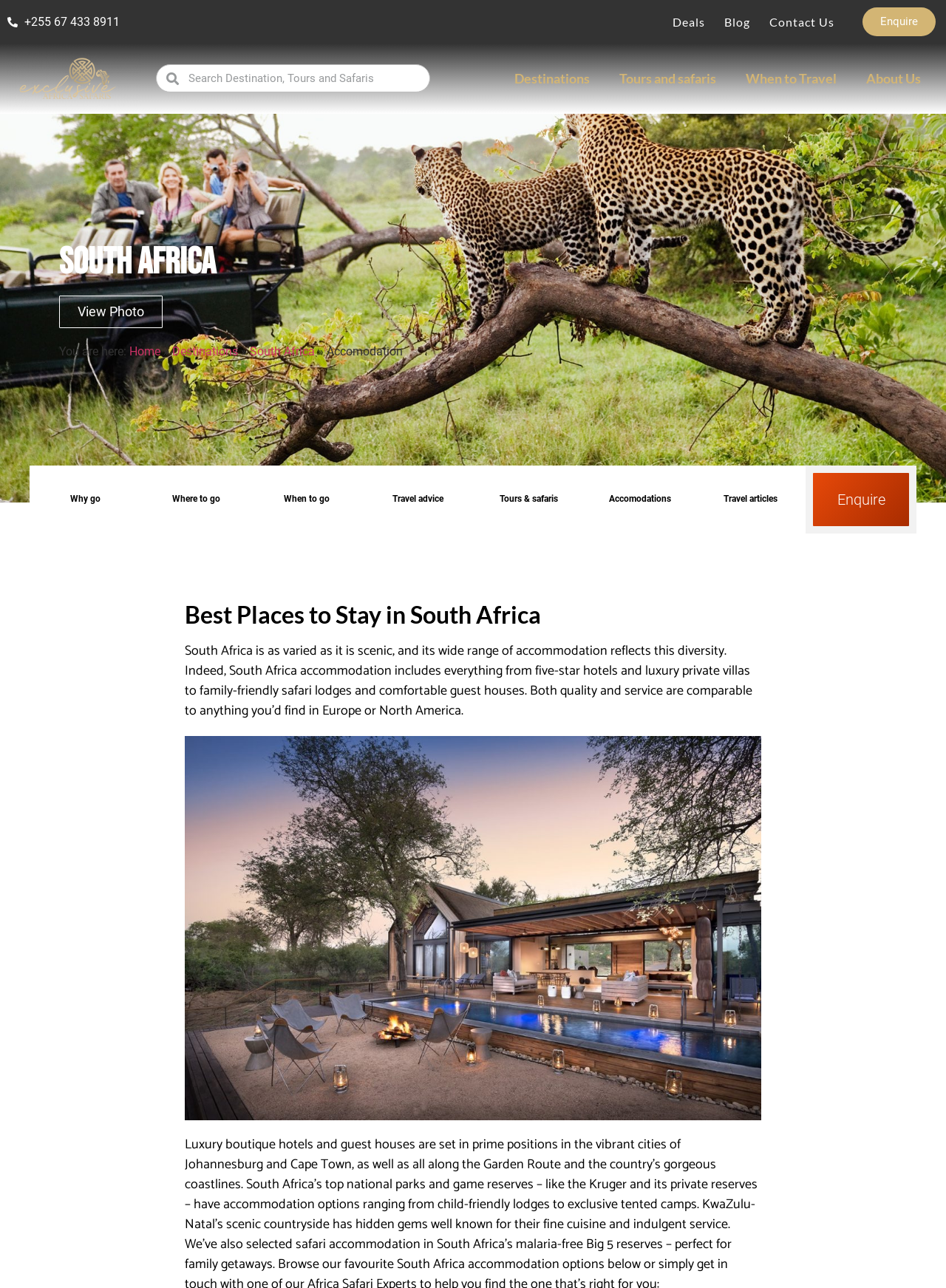What type of accommodation is mentioned in the webpage?
Please provide a full and detailed response to the question.

I found the information about accommodation types by reading the descriptive text on the webpage. The text mentions that South Africa accommodation includes everything from five-star hotels and luxury private villas to family-friendly safari lodges and comfortable guest houses.